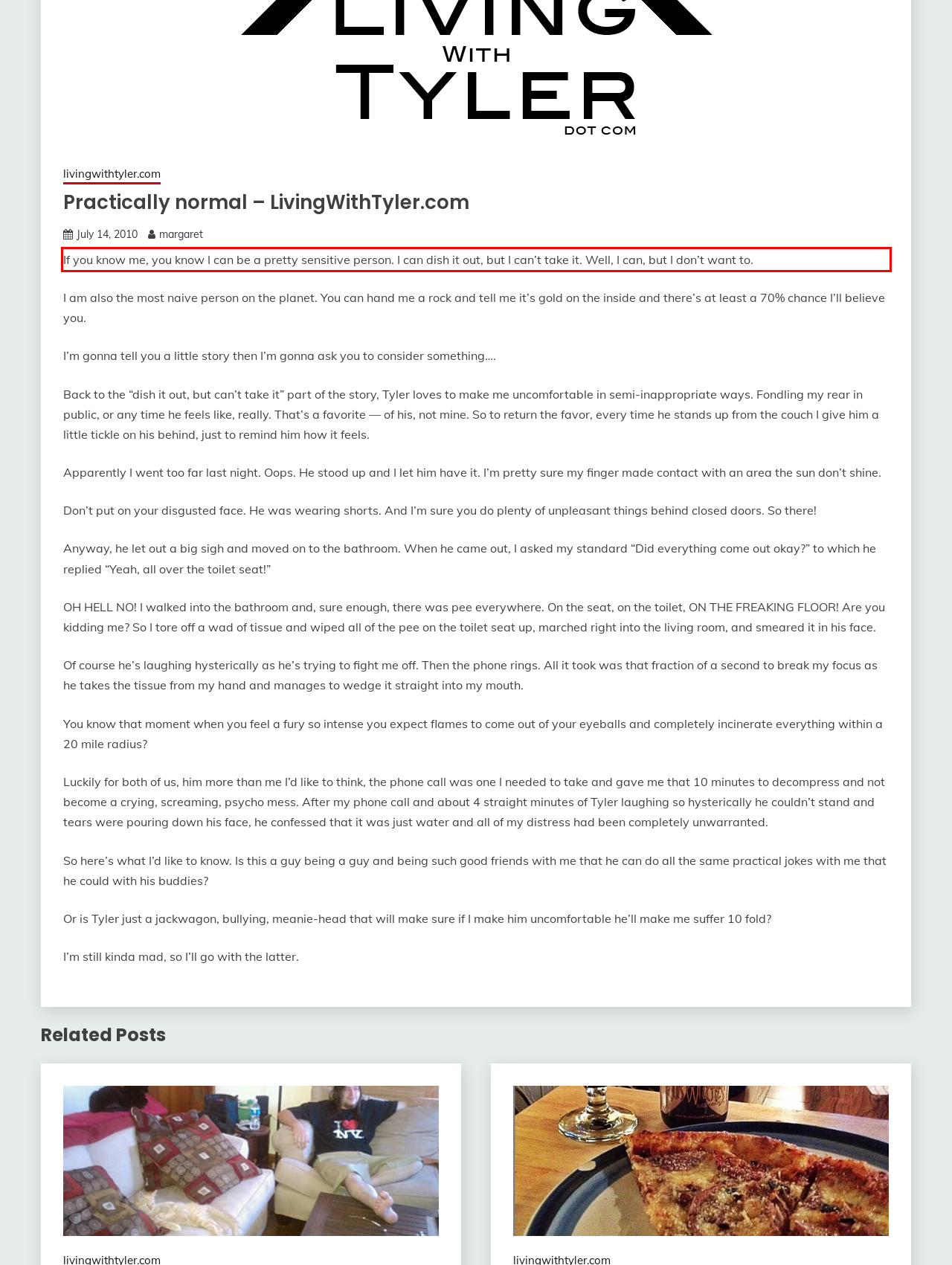Inspect the webpage screenshot that has a red bounding box and use OCR technology to read and display the text inside the red bounding box.

If you know me, you know I can be a pretty sensitive person. I can dish it out, but I can’t take it. Well, I can, but I don’t want to.